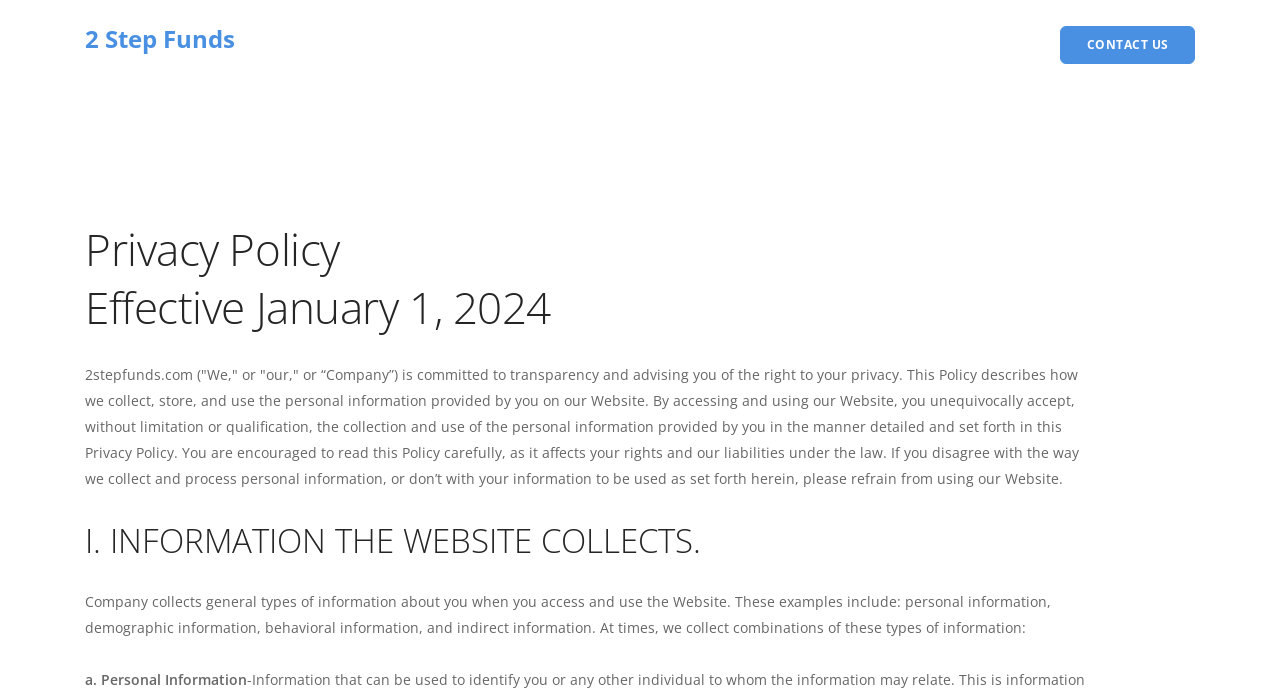Determine the bounding box coordinates for the UI element matching this description: "2 Step Funds".

[0.066, 0.032, 0.184, 0.079]